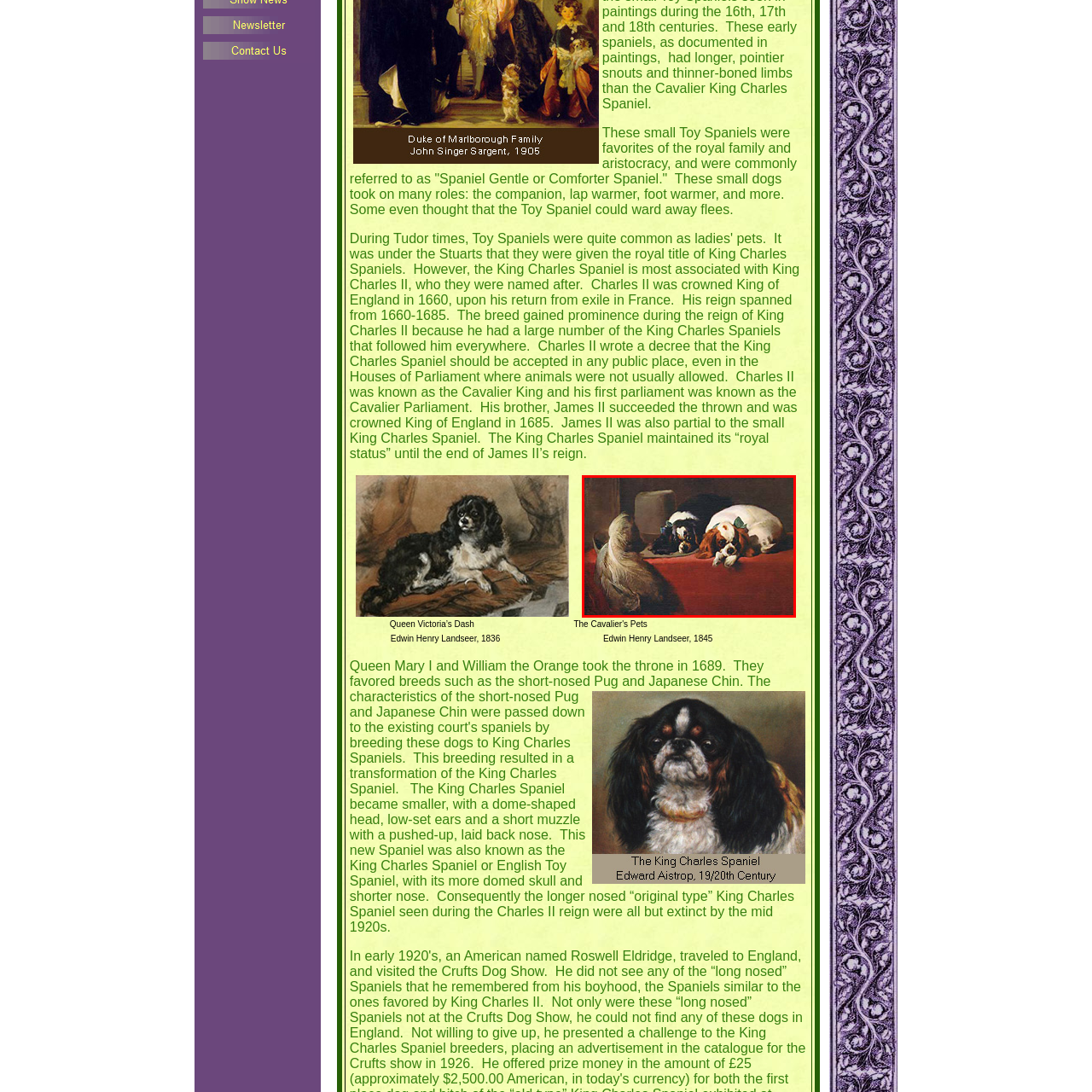Please scrutinize the image encapsulated by the red bounding box and provide an elaborate answer to the next question based on the details in the image: What color is the surface the dogs are resting on?

According to the caption, the dogs are resting on a red surface, which adds to the warm and cozy atmosphere of the painting.